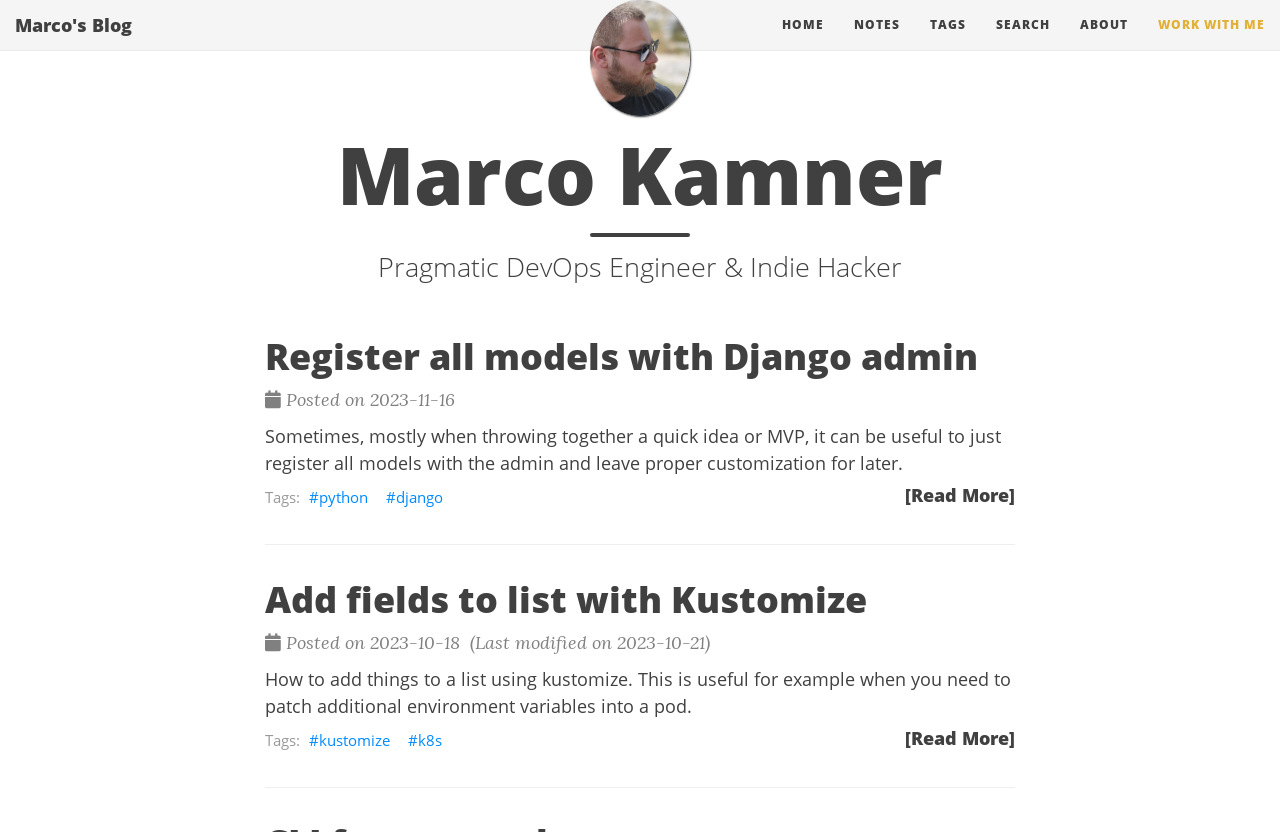Find the bounding box coordinates of the clickable region needed to perform the following instruction: "go to home page". The coordinates should be provided as four float numbers between 0 and 1, i.e., [left, top, right, bottom].

[0.599, 0.024, 0.655, 0.084]